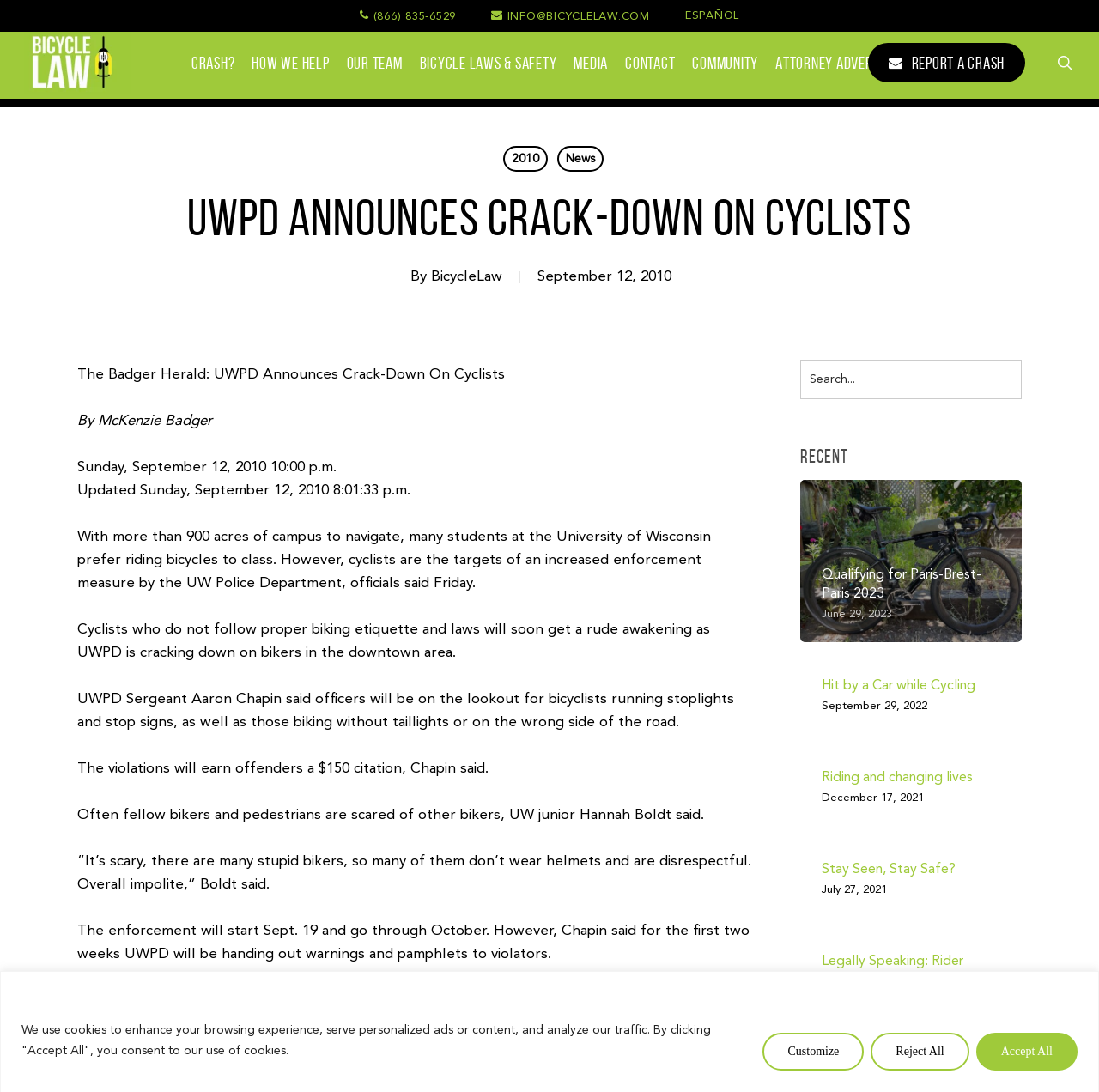Kindly determine the bounding box coordinates for the area that needs to be clicked to execute this instruction: "View the post 'Team design, TMNT-style'".

None